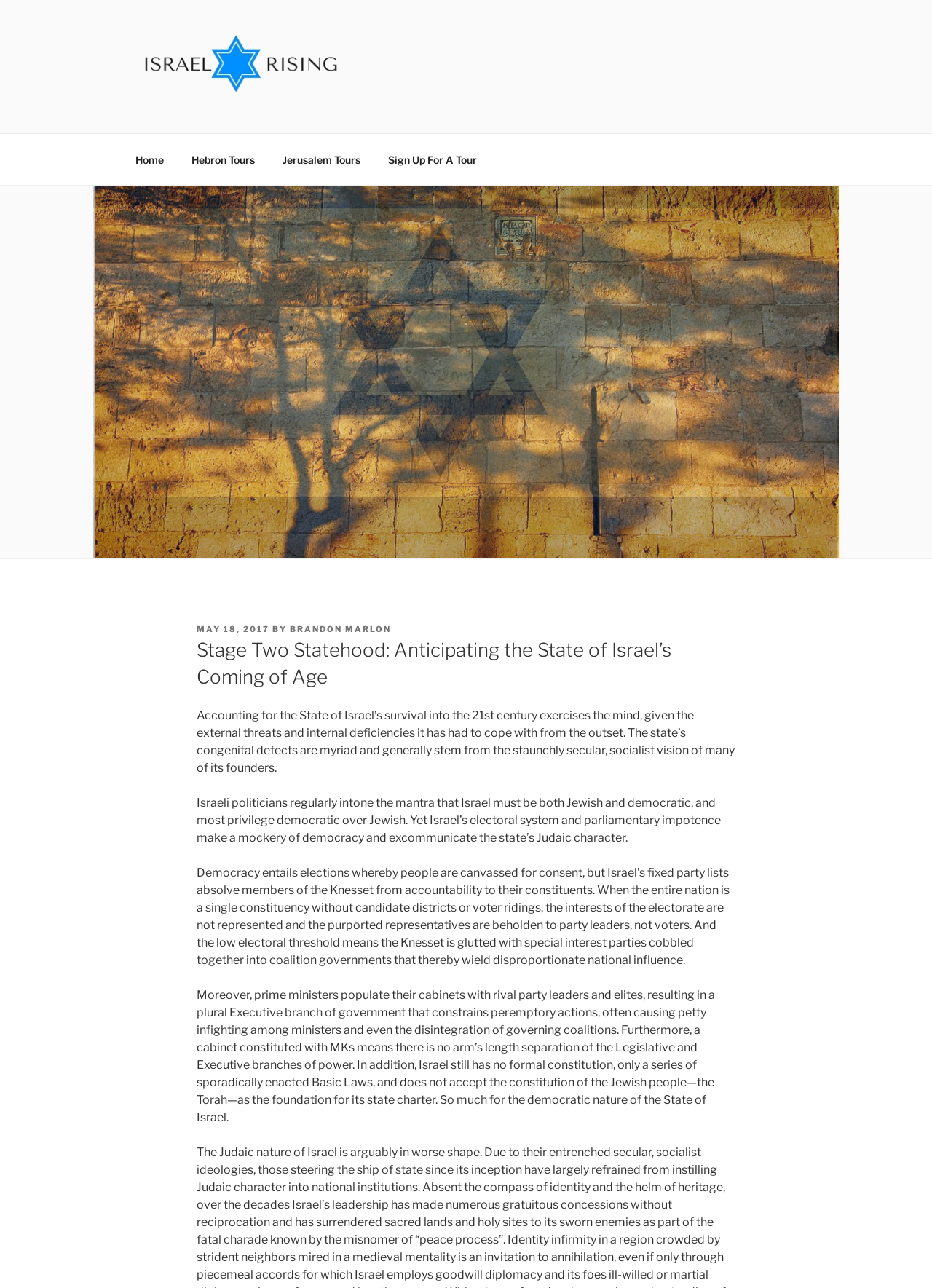What is the date of the posted article?
Using the information from the image, give a concise answer in one word or a short phrase.

MAY 18, 2017